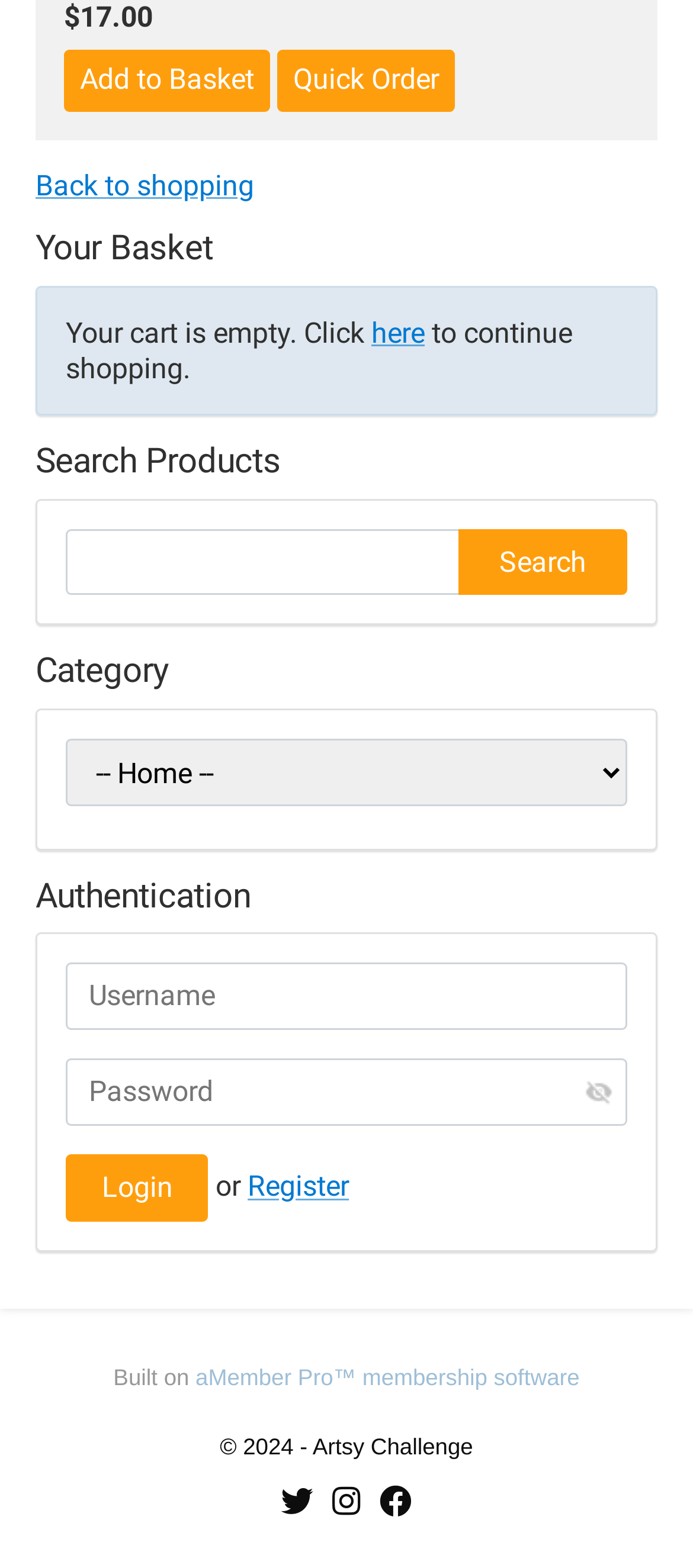Could you indicate the bounding box coordinates of the region to click in order to complete this instruction: "Login".

[0.095, 0.737, 0.301, 0.78]